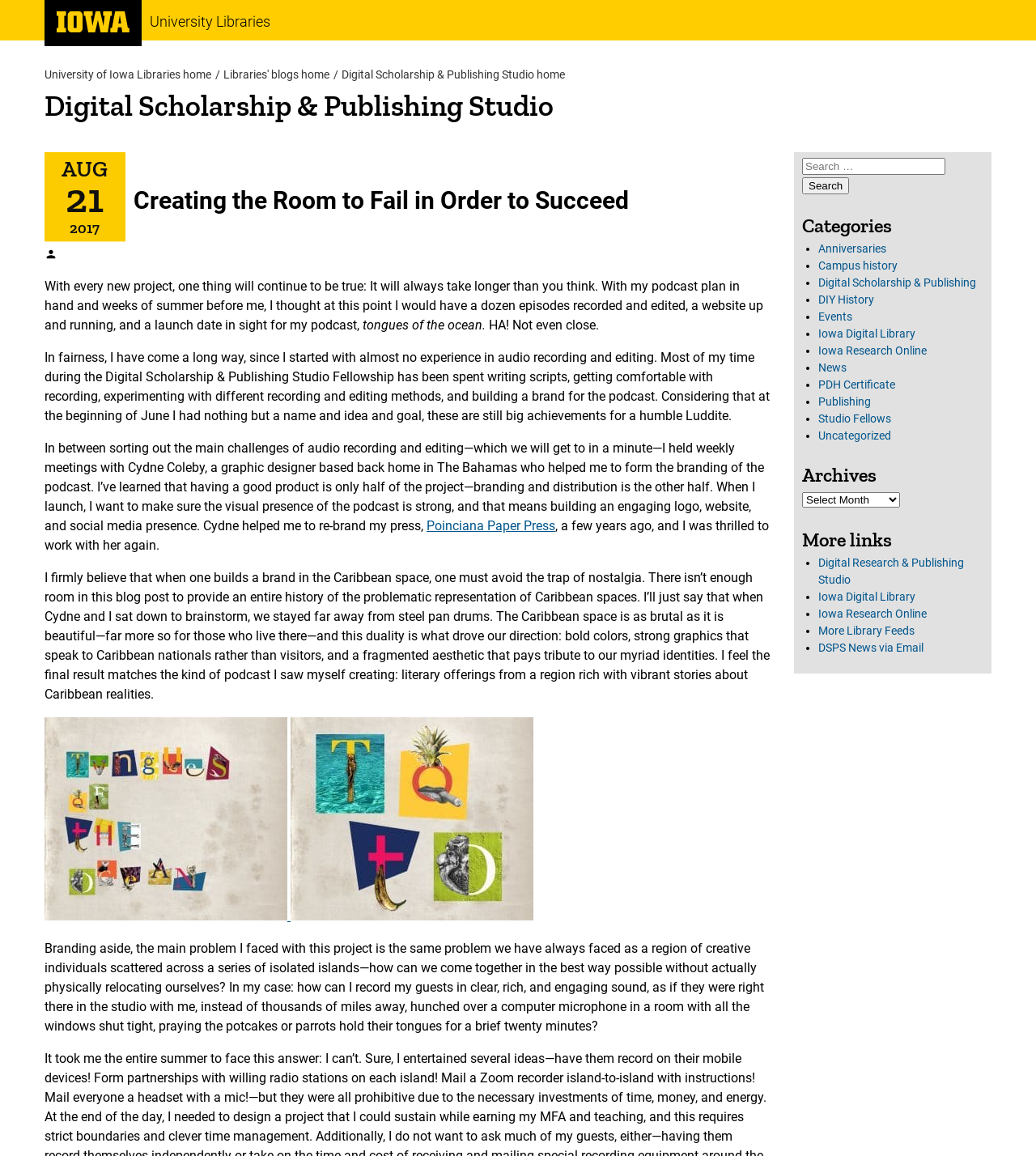Given the element description Campus history, identify the bounding box coordinates for the UI element on the webpage screenshot. The format should be (top-left x, top-left y, bottom-right x, bottom-right y), with values between 0 and 1.

[0.79, 0.224, 0.866, 0.235]